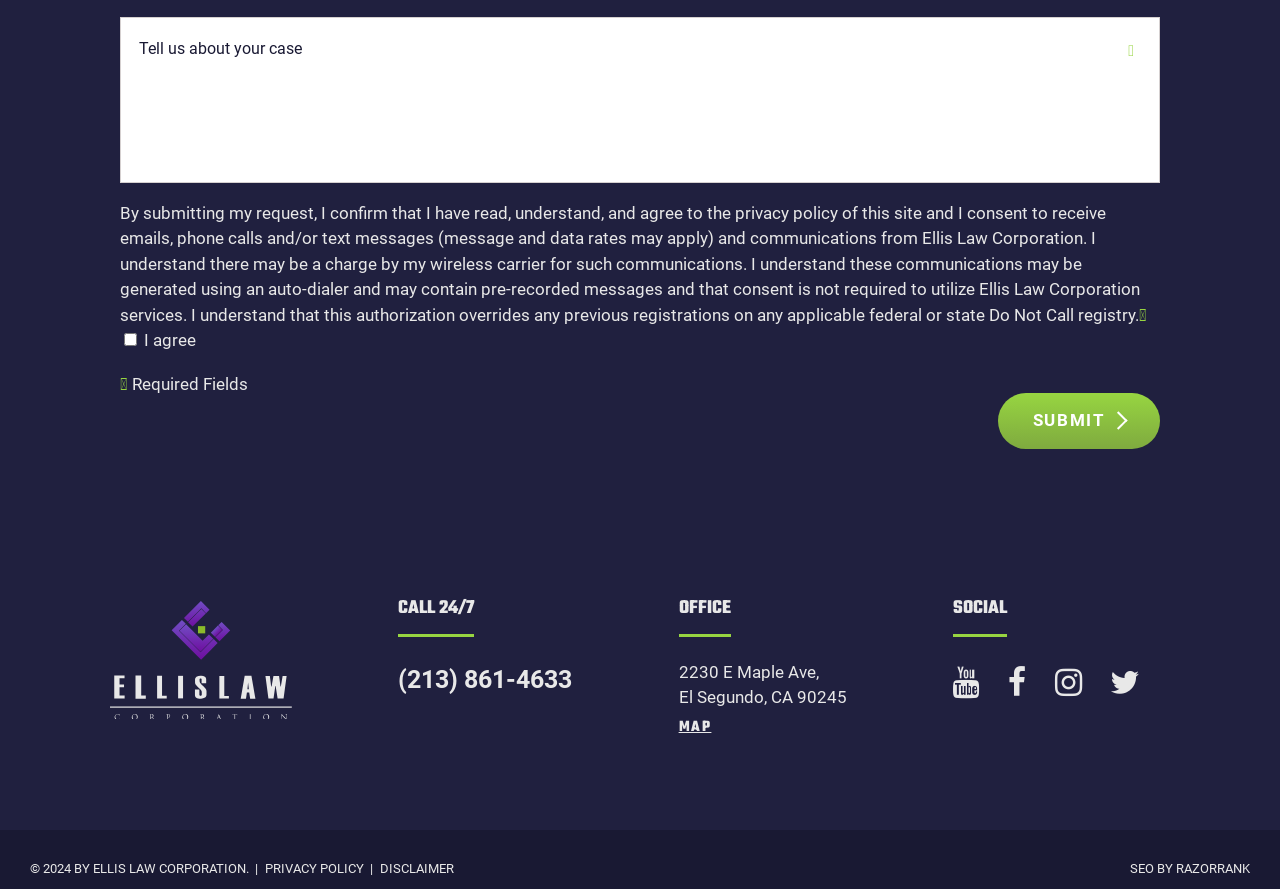Pinpoint the bounding box coordinates of the clickable area needed to execute the instruction: "Submit your request". The coordinates should be specified as four float numbers between 0 and 1, i.e., [left, top, right, bottom].

[0.779, 0.442, 0.906, 0.505]